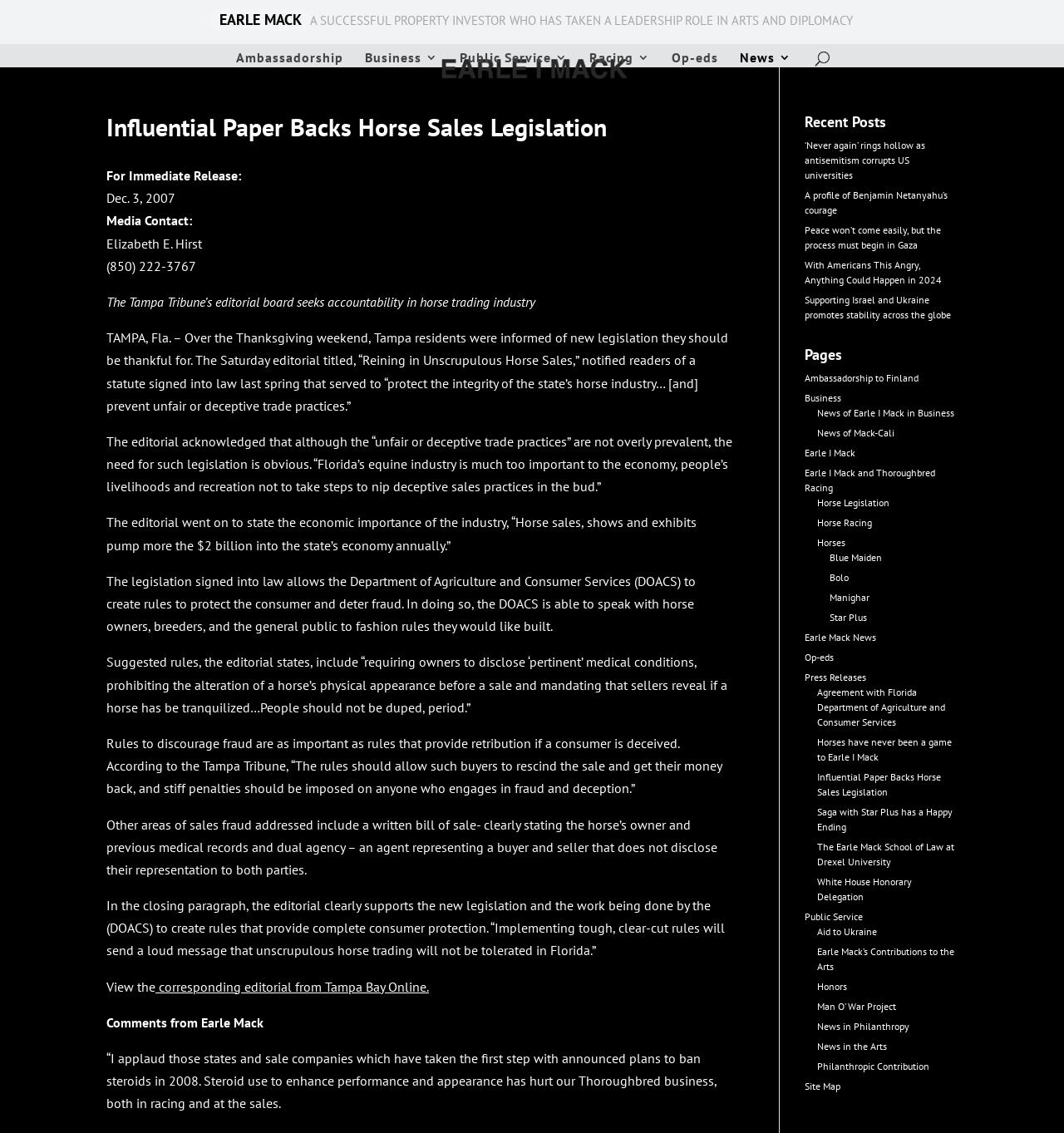Reply to the question below using a single word or brief phrase:
What is the name of the person mentioned in the webpage?

Earle I Mack